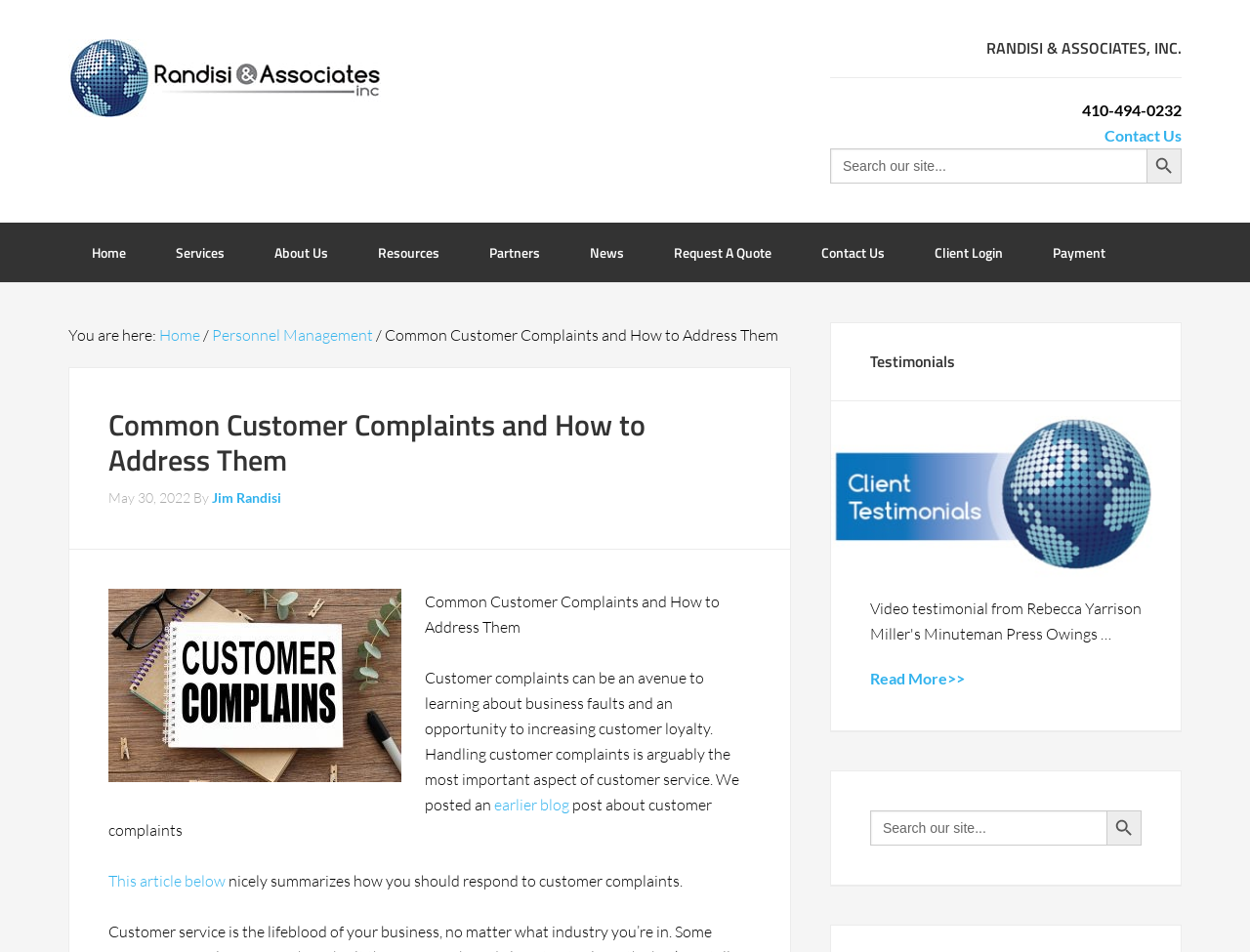What is the phone number of Randisi & Associates? Refer to the image and provide a one-word or short phrase answer.

410-494-0232